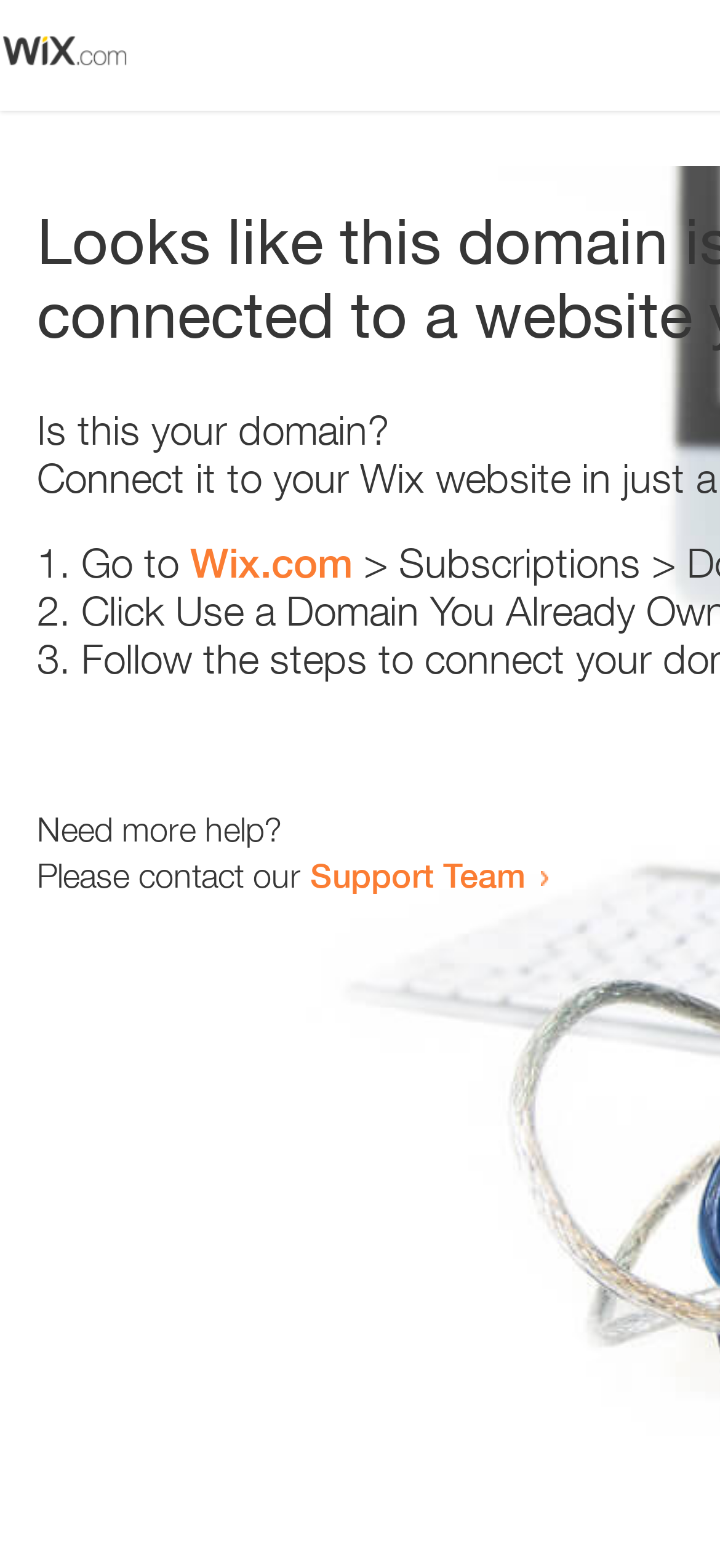What is the link text in the second list item?
Using the picture, provide a one-word or short phrase answer.

Wix.com